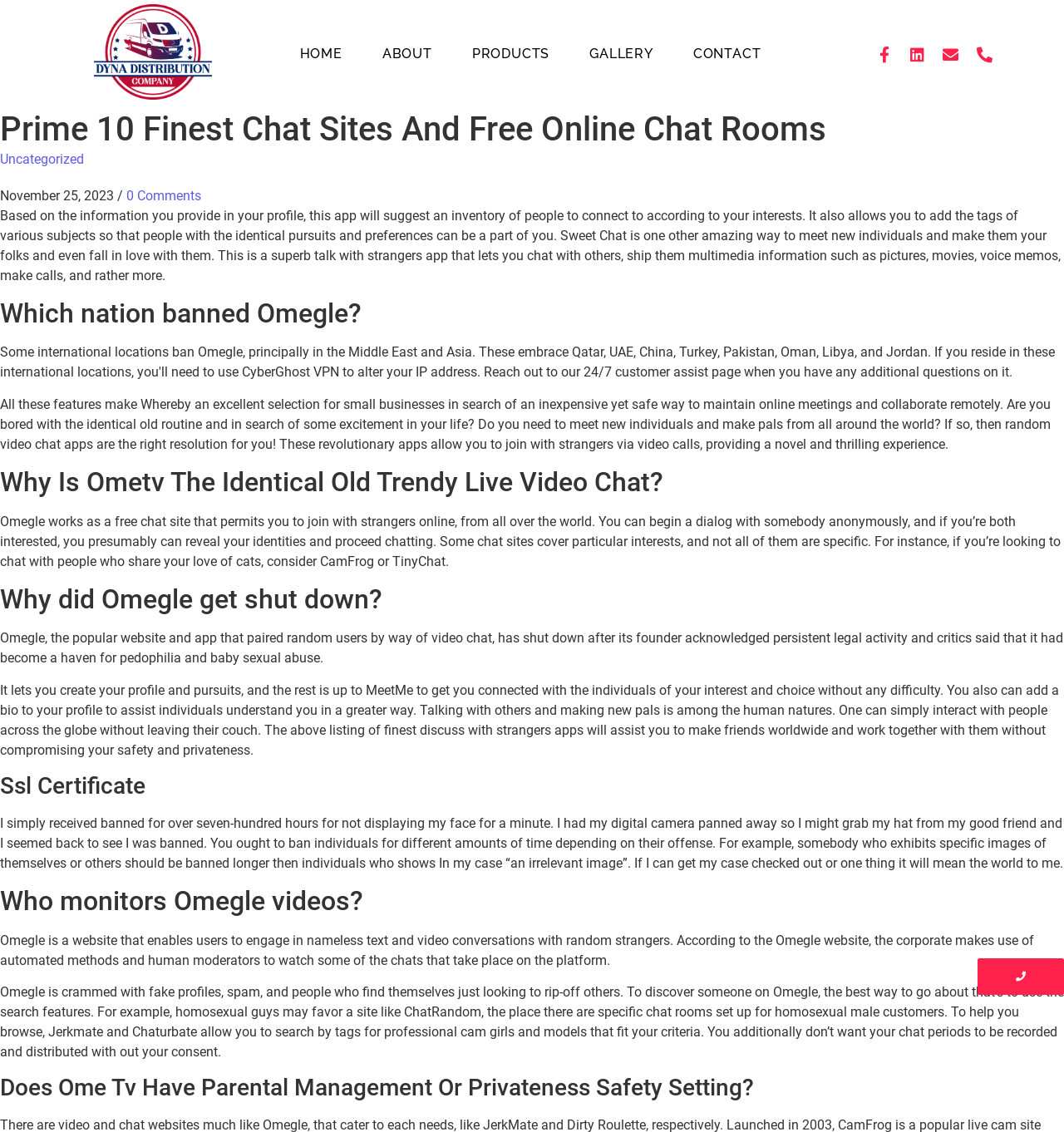Find the bounding box coordinates of the area that needs to be clicked in order to achieve the following instruction: "Click the PRODUCTS link". The coordinates should be specified as four float numbers between 0 and 1, i.e., [left, top, right, bottom].

[0.437, 0.038, 0.524, 0.058]